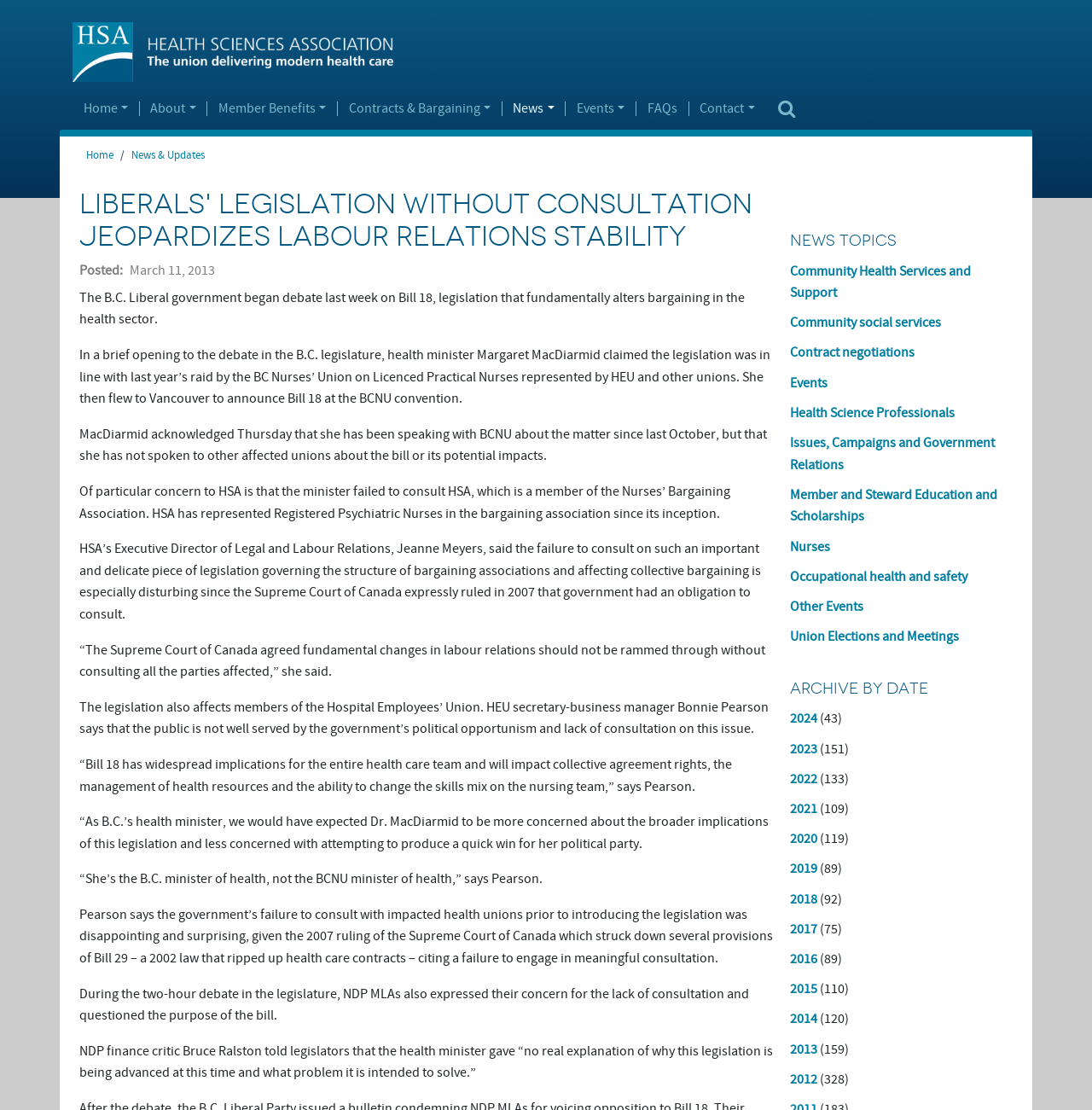For the given element description Contact, determine the bounding box coordinates of the UI element. The coordinates should follow the format (top-left x, top-left y, bottom-right x, bottom-right y) and be within the range of 0 to 1.

[0.631, 0.091, 0.701, 0.105]